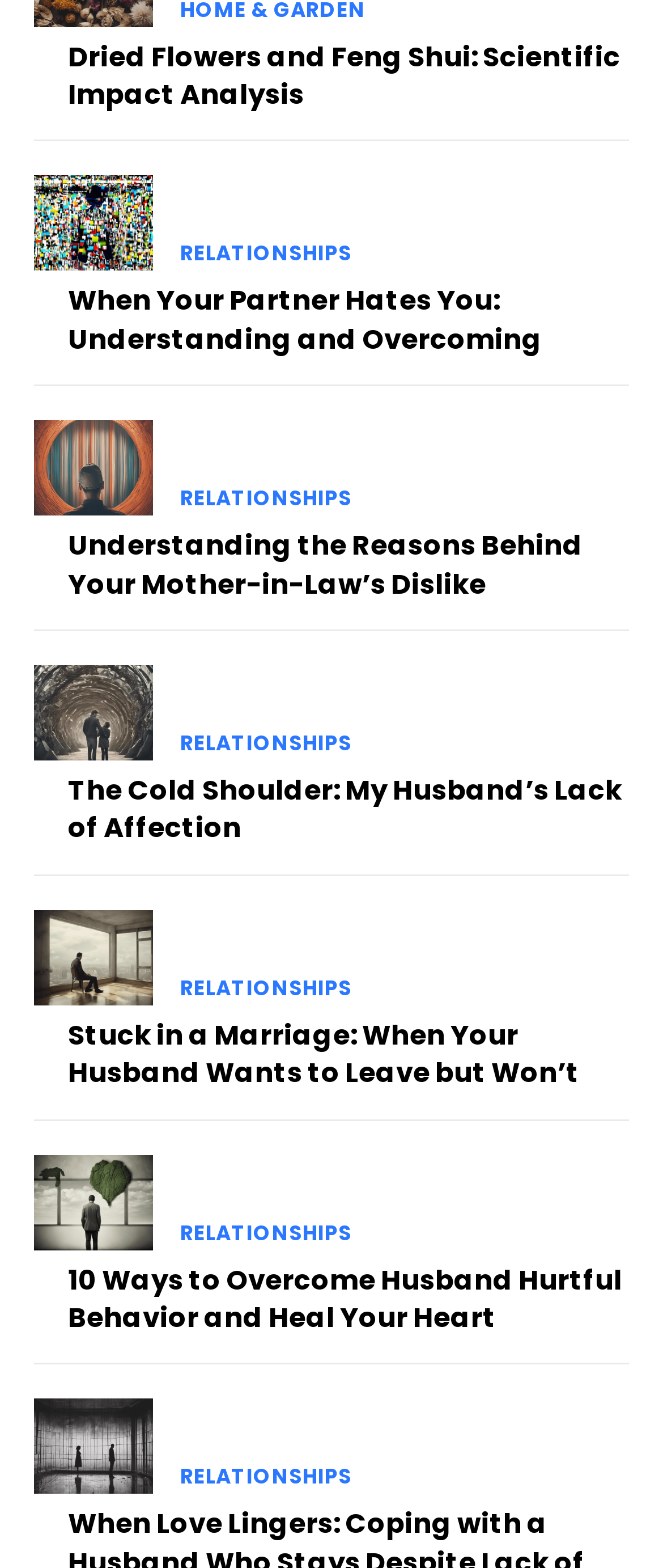Show the bounding box coordinates of the element that should be clicked to complete the task: "Click on the link to read about Dried Flowers and Feng Shui".

[0.103, 0.023, 0.936, 0.073]